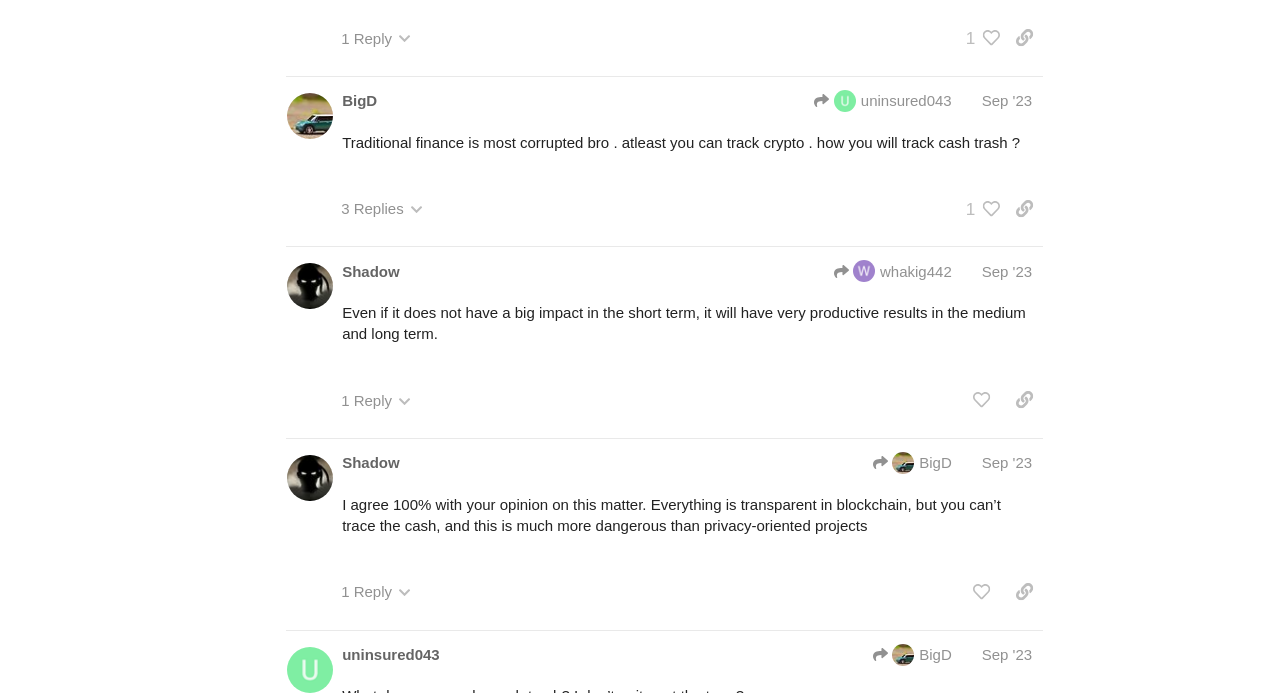Please identify the bounding box coordinates of the element's region that I should click in order to complete the following instruction: "View replies to this post". The bounding box coordinates consist of four float numbers between 0 and 1, i.e., [left, top, right, bottom].

[0.259, 0.03, 0.329, 0.081]